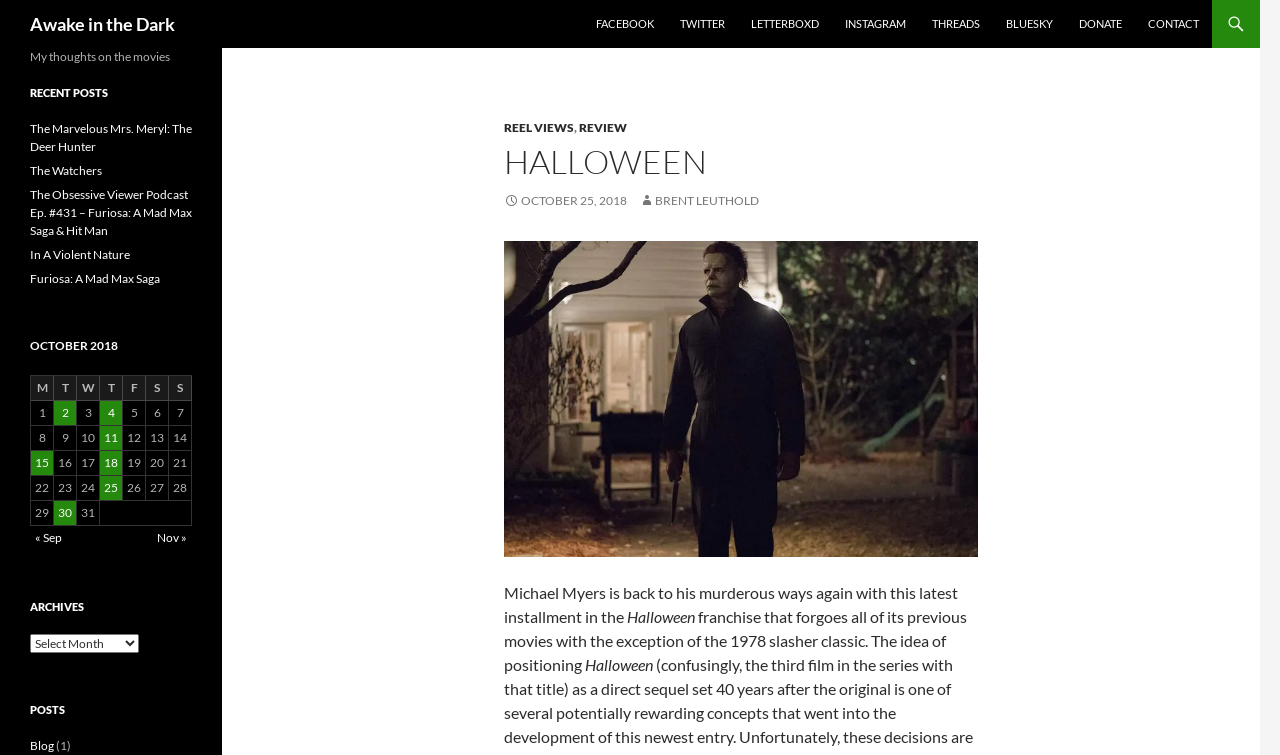How many recent posts are listed on this webpage?
Based on the image, answer the question with as much detail as possible.

The webpage lists 5 recent posts under the 'Recent Posts' section, which includes links to posts titled 'The Marvelous Mrs. Meryl: The Deer Hunter', 'The Watchers', 'The Obsessive Viewer Podcast Ep. #431 – Furiosa: A Mad Max Saga & Hit Man', 'In A Violent Nature', and 'Furiosa: A Mad Max Saga'.